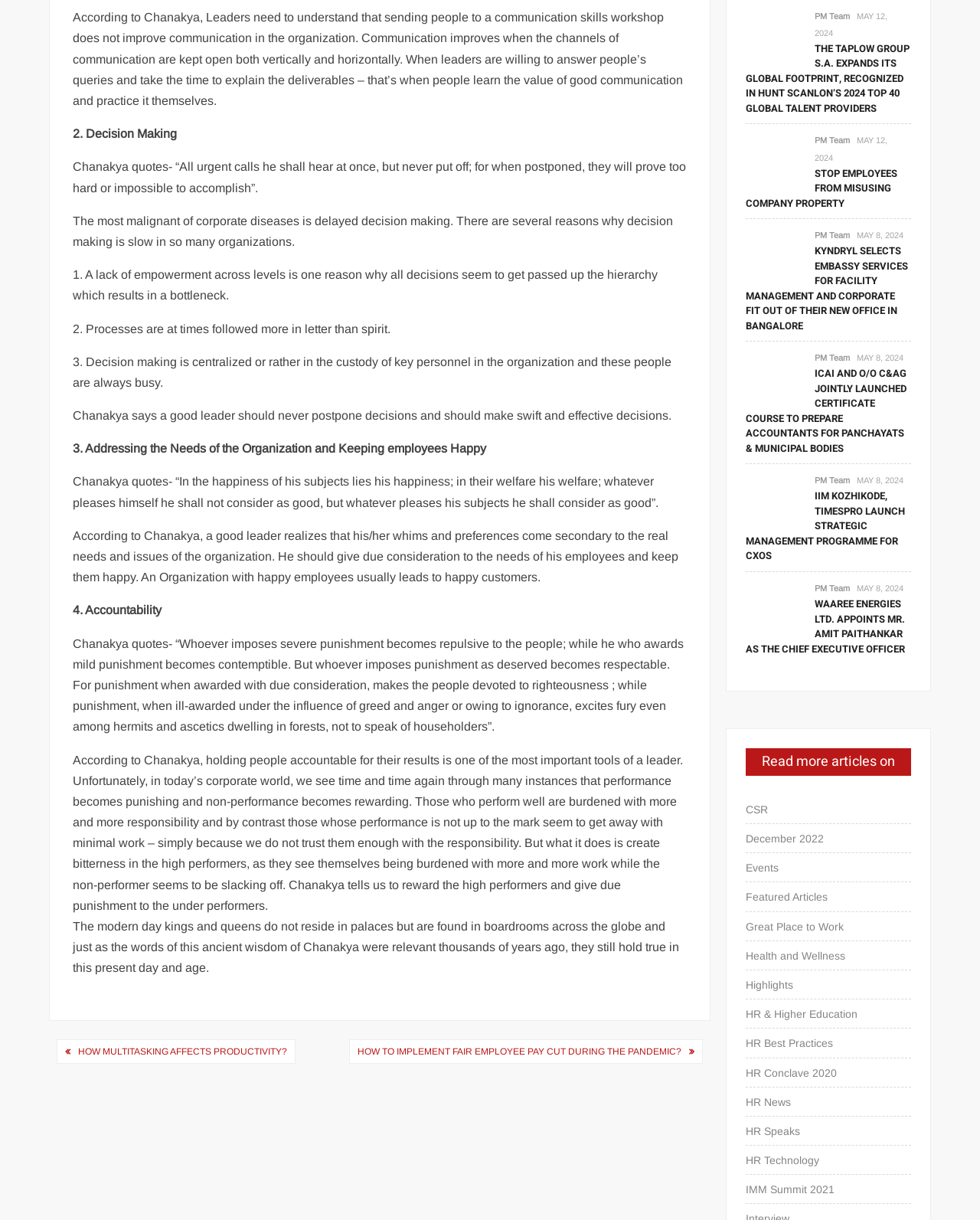Show the bounding box coordinates of the element that should be clicked to complete the task: "View article about General Design Methods for mRNA Drugs".

None